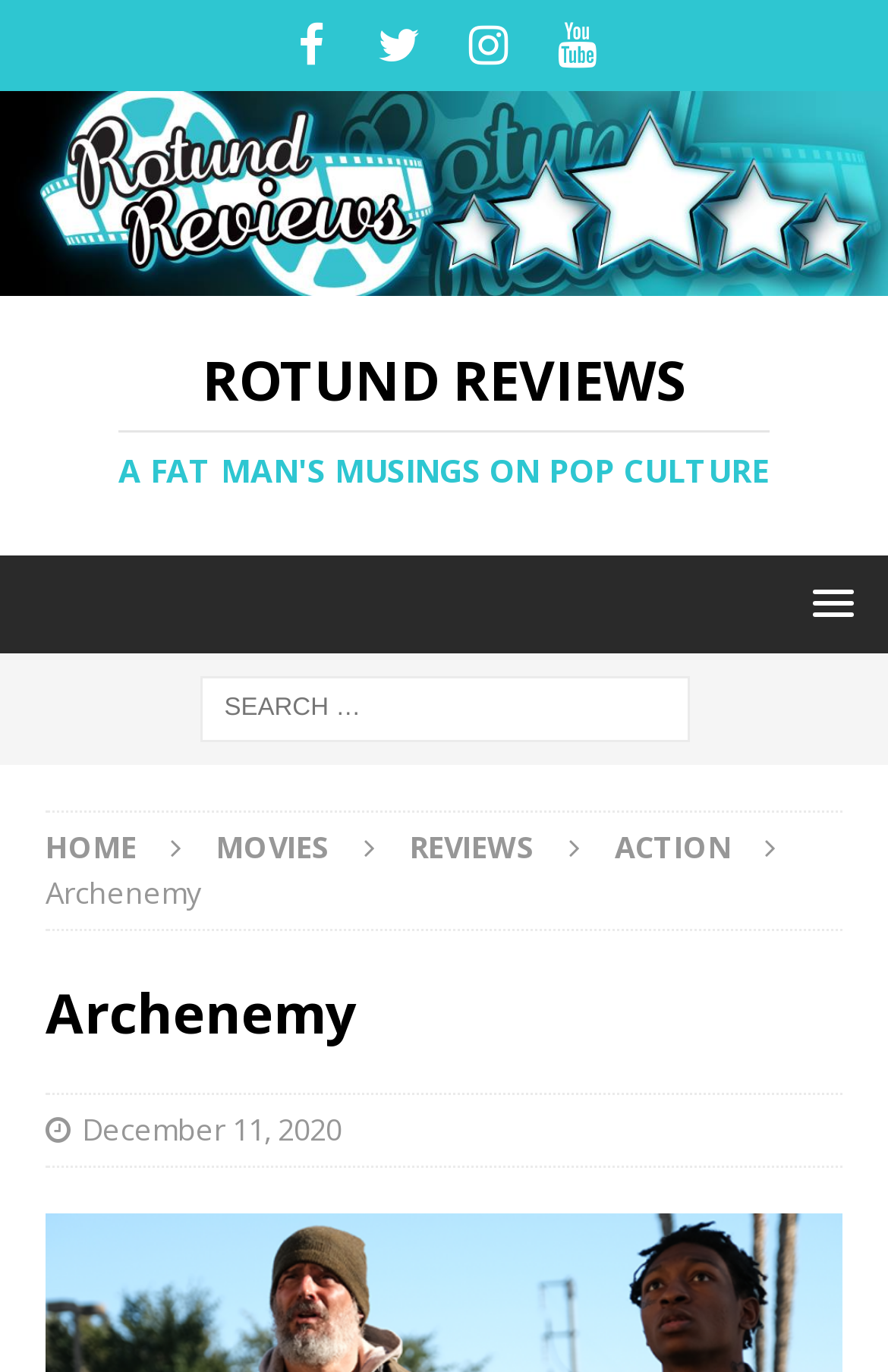What is the name of the blog?
Give a comprehensive and detailed explanation for the question.

I looked at the top of the webpage and found the name 'Rotund Reviews' in the logo and the heading, which indicates that it is the name of the blog.